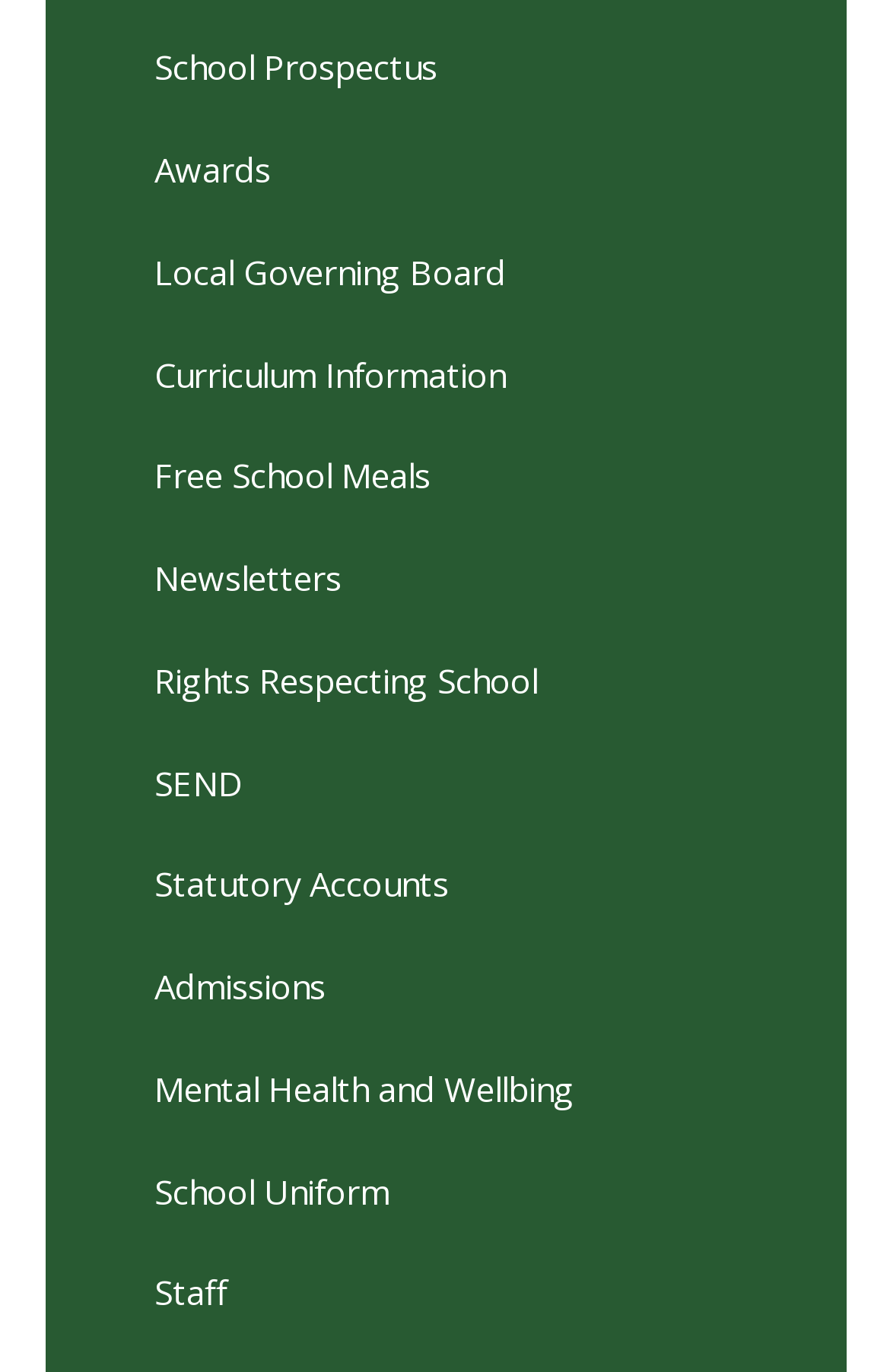What type of information can be found under the 'Curriculum Information' link?
Please provide a full and detailed response to the question.

Based on the context of the link 'Curriculum Information' and its position among other links related to school information, it can be inferred that the link provides details about the school's curriculum.